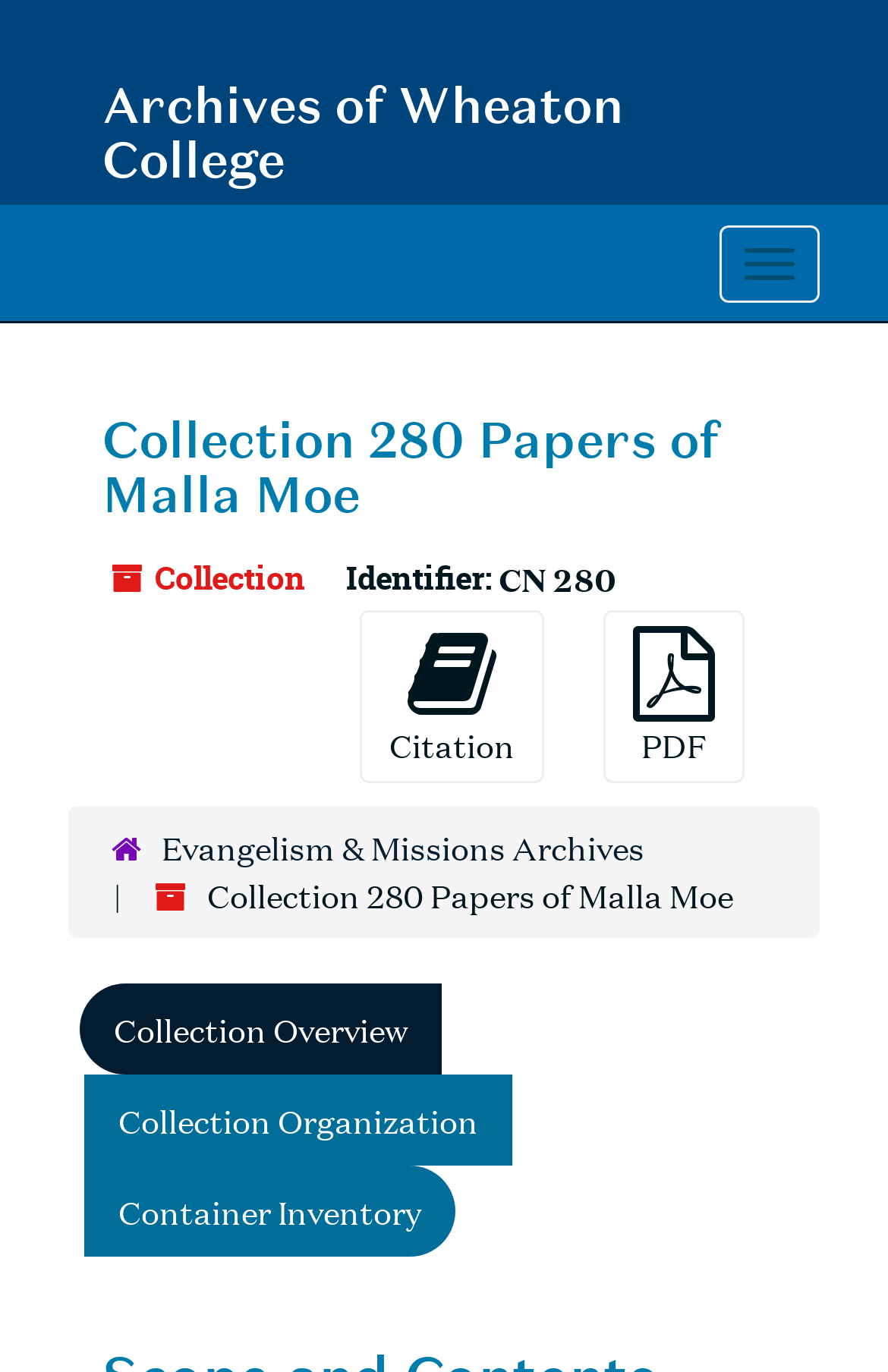For the element described, predict the bounding box coordinates as (top-left x, top-left y, bottom-right x, bottom-right y). All values should be between 0 and 1. Element description: Collection Overview

[0.09, 0.717, 0.497, 0.784]